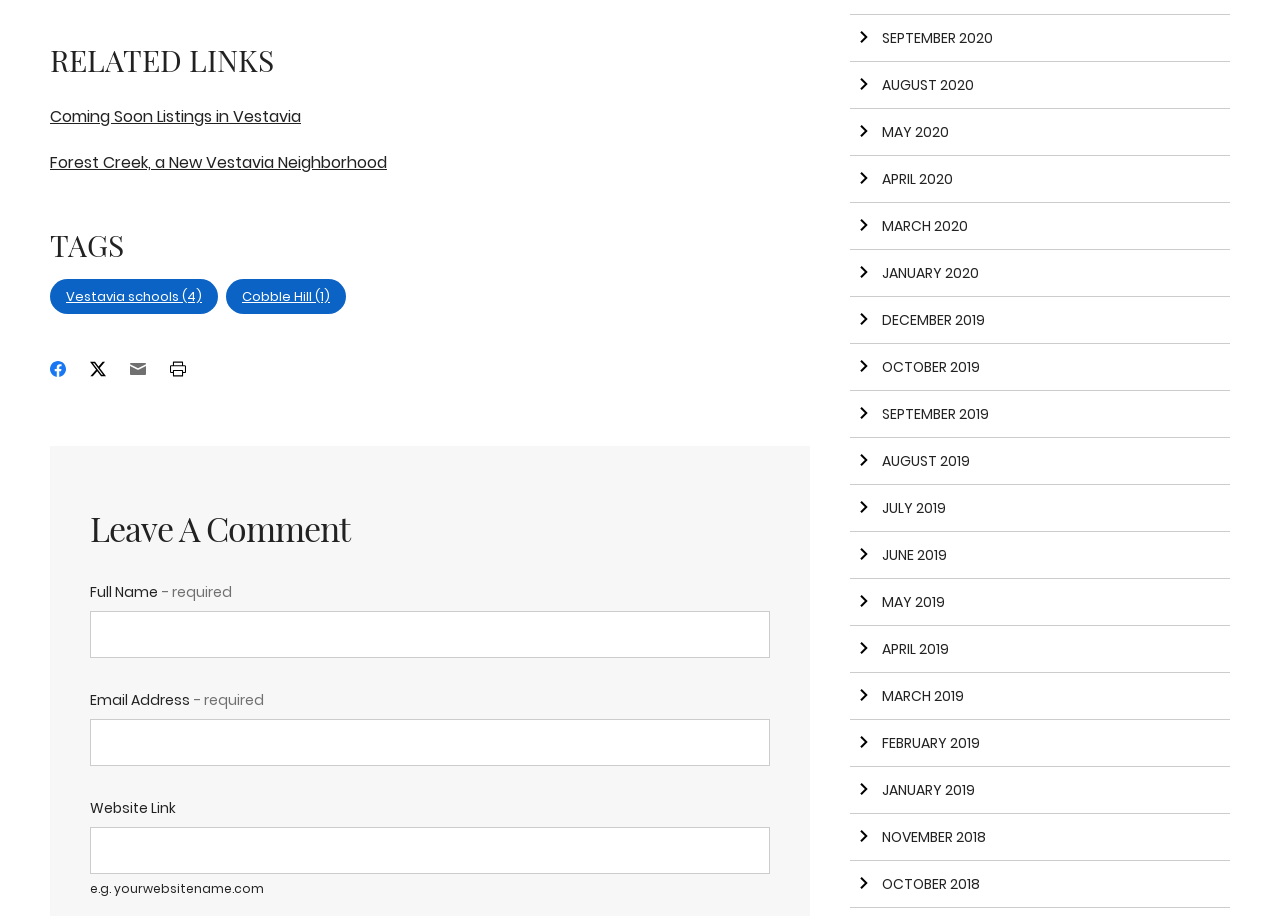What is the title of the 'RELATED LINKS' section?
Please provide a single word or phrase as your answer based on the image.

RELATED LINKS